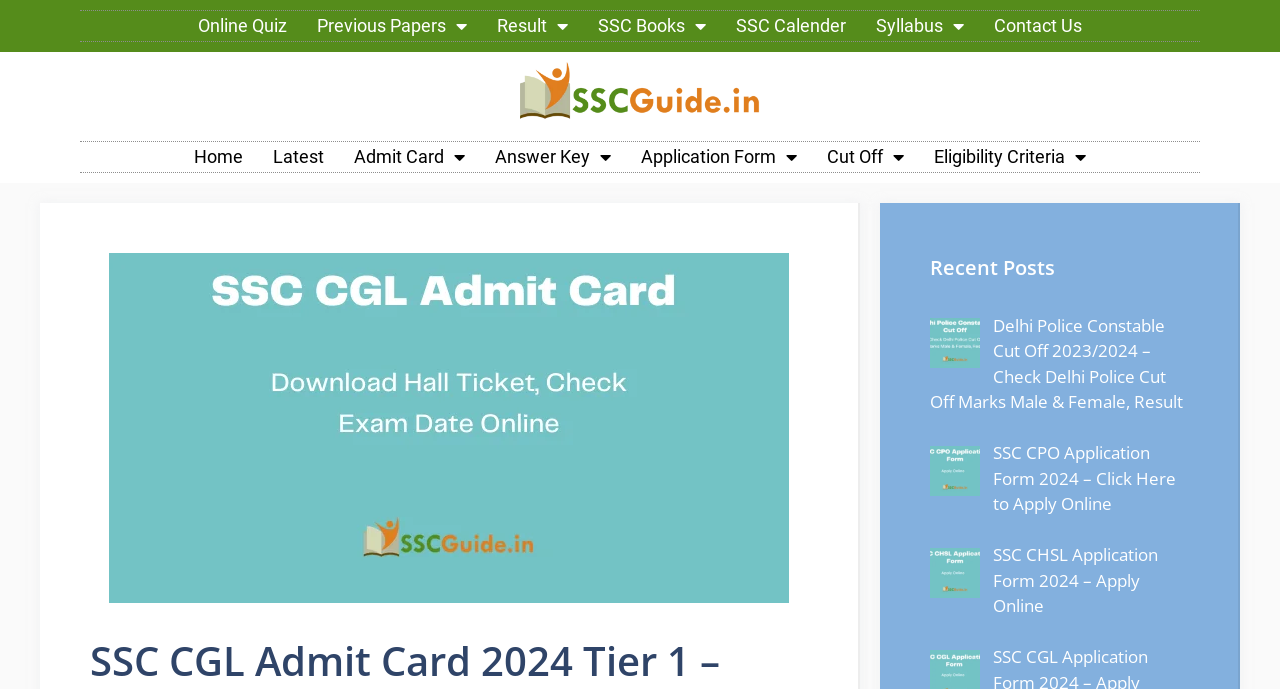Pinpoint the bounding box coordinates of the element to be clicked to execute the instruction: "Go to Home".

[0.14, 0.206, 0.202, 0.25]